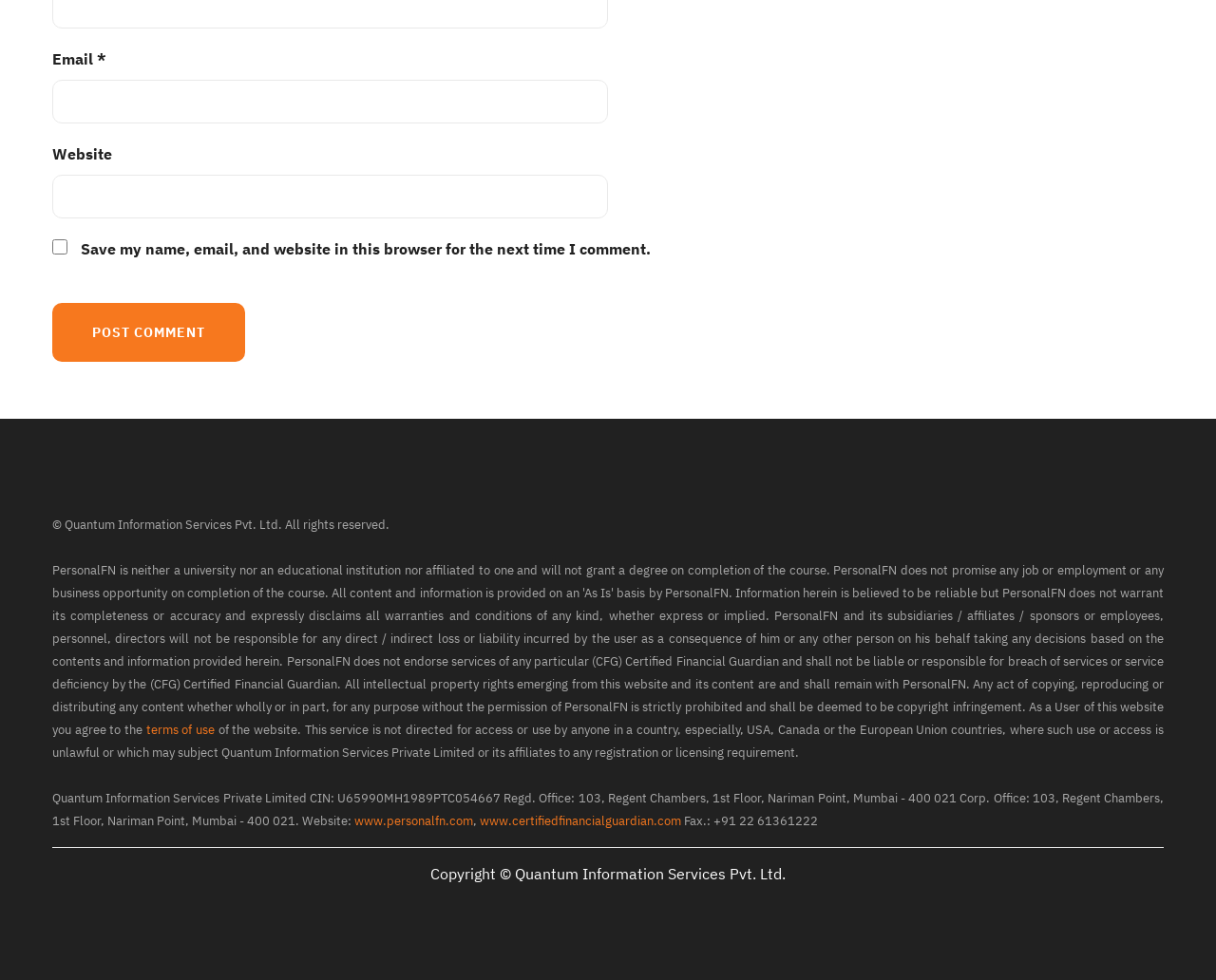Identify and provide the bounding box for the element described by: "www.personalfn.com".

[0.291, 0.829, 0.389, 0.846]